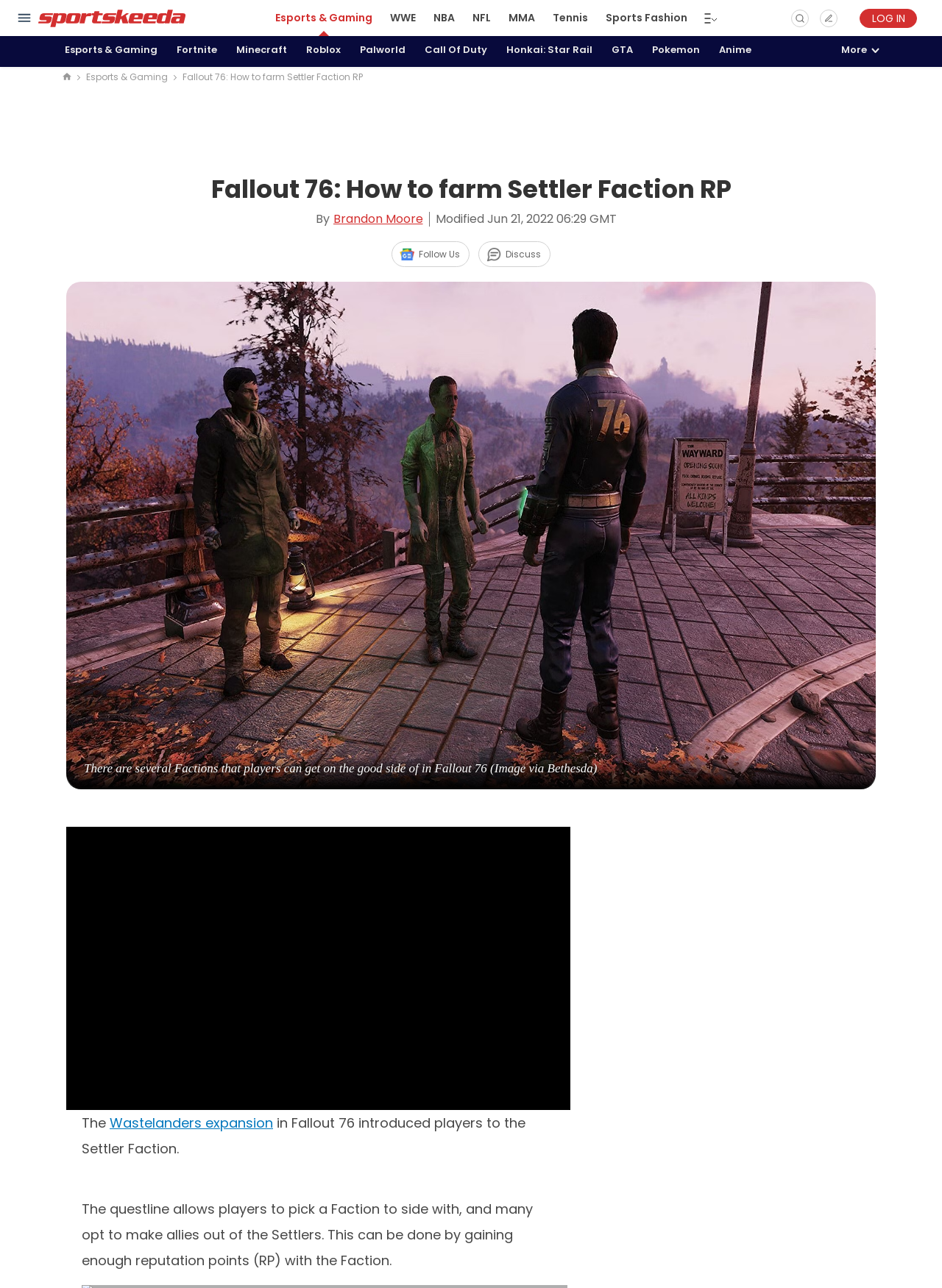Identify the bounding box coordinates necessary to click and complete the given instruction: "Scan the QR code to follow our WeChat public account".

None